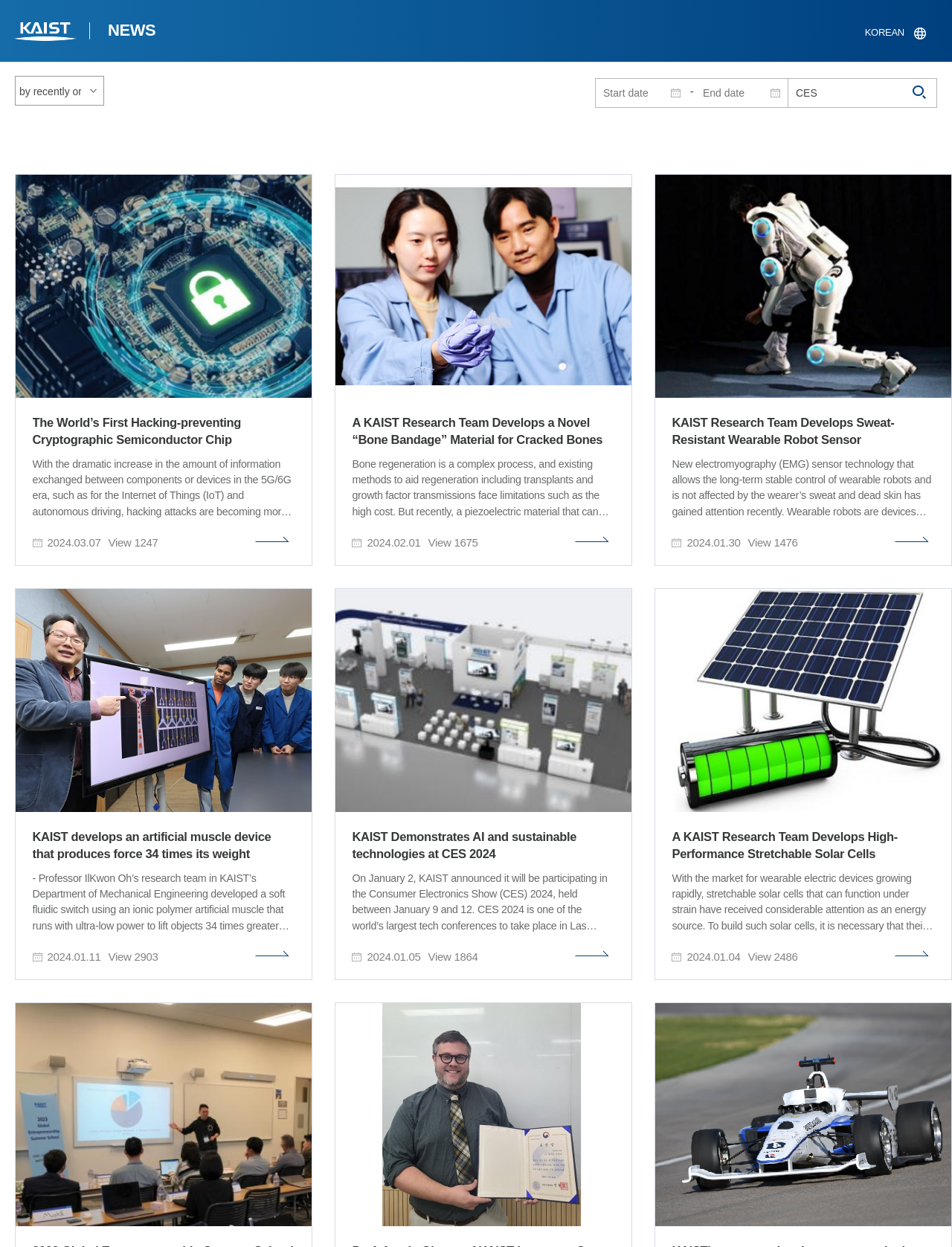Please respond to the question with a concise word or phrase:
How many links are there on the webpage?

7